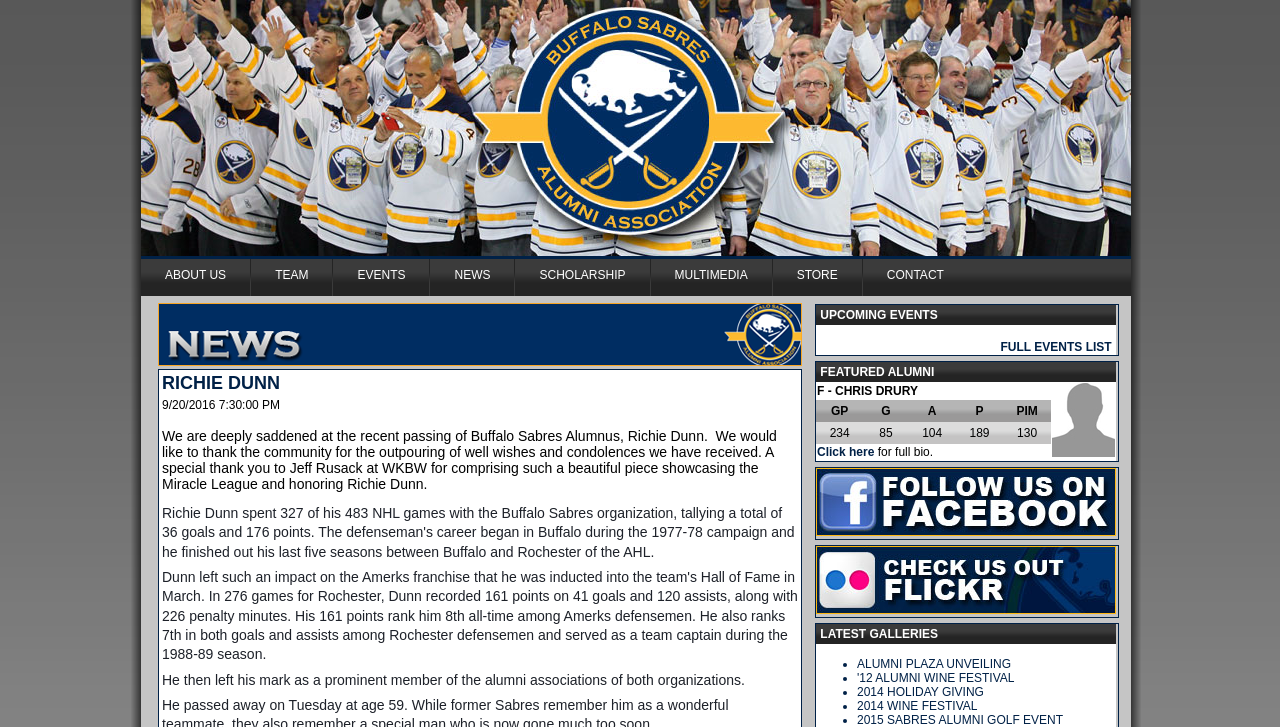How many upcoming events are listed?
Refer to the image and answer the question using a single word or phrase.

1